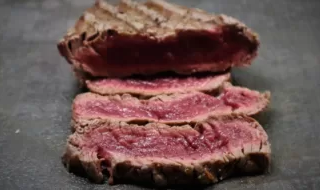Create a detailed narrative of what is happening in the image.

This image showcases a beautifully cooked medium-rare beef steak, sliced to reveal its rich, pink interior. The steak's surface is seared to perfection, displaying appetizing grill marks that enhance its visual appeal. The three slices, positioned in a slight fan shape, demonstrate the juicy tenderness that characterizes a well-prepared steak. This dish not only exemplifies culinary skill but also highlights the enjoyment of hearty meals, making it a delectable choice for meat lovers. Ideal for a comforting dinner or a celebratory feast, this steak embodies the essence of classic, satisfying cuisine.